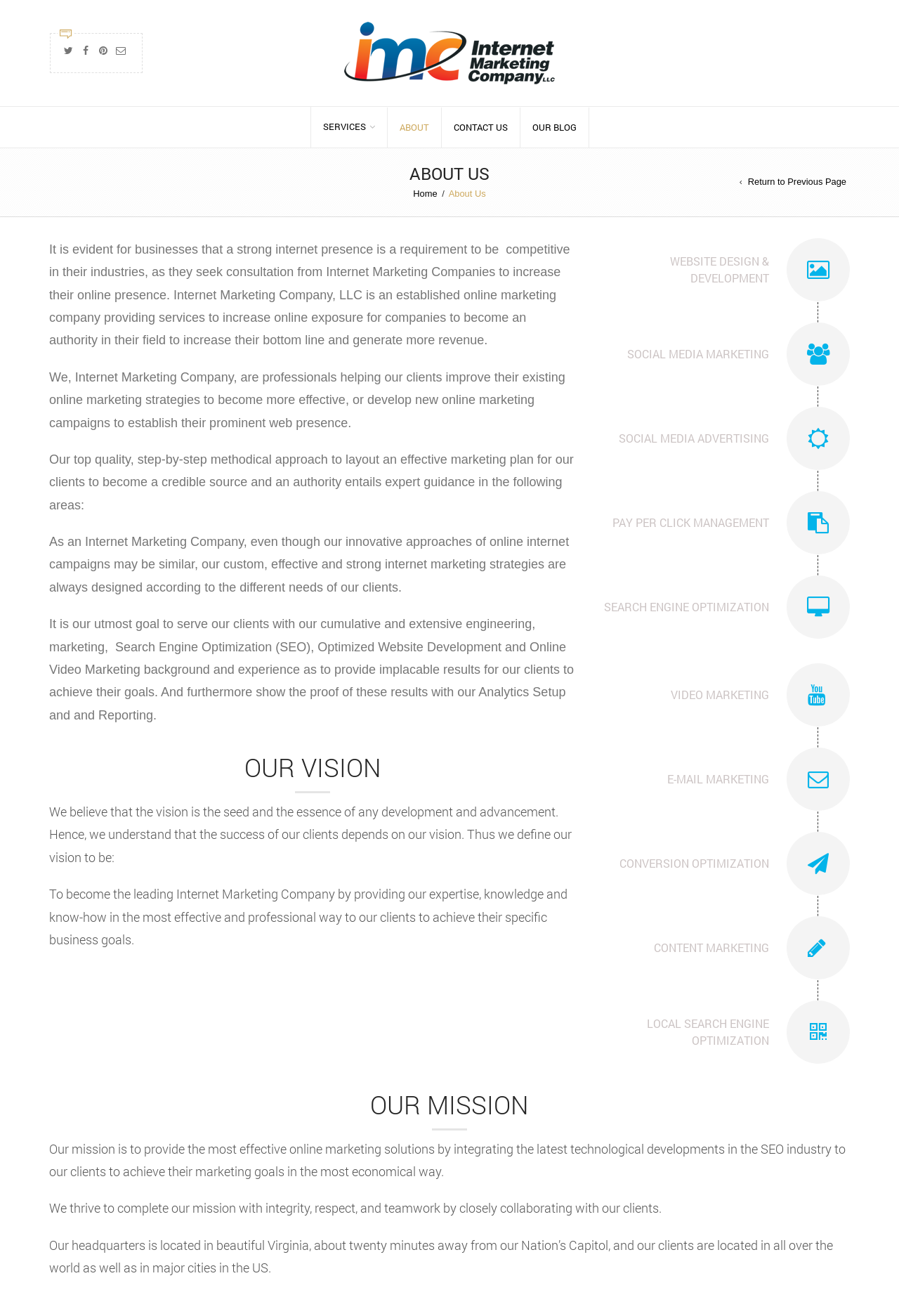Provide an in-depth caption for the contents of the webpage.

The webpage is about an internet marketing company, with a logo situated at the top center of the page. Below the logo, there are four navigation links: "SERVICES", "ABOUT", "CONTACT US", and "OUR BLOG". 

To the left of the navigation links, there is a section with a heading "ABOUT US" and a brief introduction to the company, explaining the importance of a strong internet presence for businesses. This section is followed by three paragraphs describing the company's services and approach to online marketing.

Below this section, there is a heading "OUR VISION" with a horizontal separator line underneath. The vision of the company is stated in two paragraphs, emphasizing the importance of their vision in achieving their clients' success.

On the right side of the page, there are several sections, each with a heading and a link to a specific service offered by the company. These services include "WEBSITE DESIGN & DEVELOPMENT", "SOCIAL MEDIA MARKETING", "SOCIAL MEDIA ADVERTISING", "PAY PER CLICK MANAGEMENT", "SEARCH ENGINE OPTIMIZATION", "VIDEO MARKETING", "E-MAIL MARKETING", "CONVERSION OPTIMIZATION", "CONTENT MARKETING", and "LOCAL SEARCH ENGINE OPTIMIZATION".

At the bottom of the page, there is a section with a heading "OUR MISSION" and a horizontal separator line underneath. The mission of the company is stated in three paragraphs, explaining their commitment to providing effective online marketing solutions and achieving their clients' marketing goals.

There are five social media links at the top right corner of the page, represented by icons. A "Return to Previous Page" link is situated at the top right corner of the page.